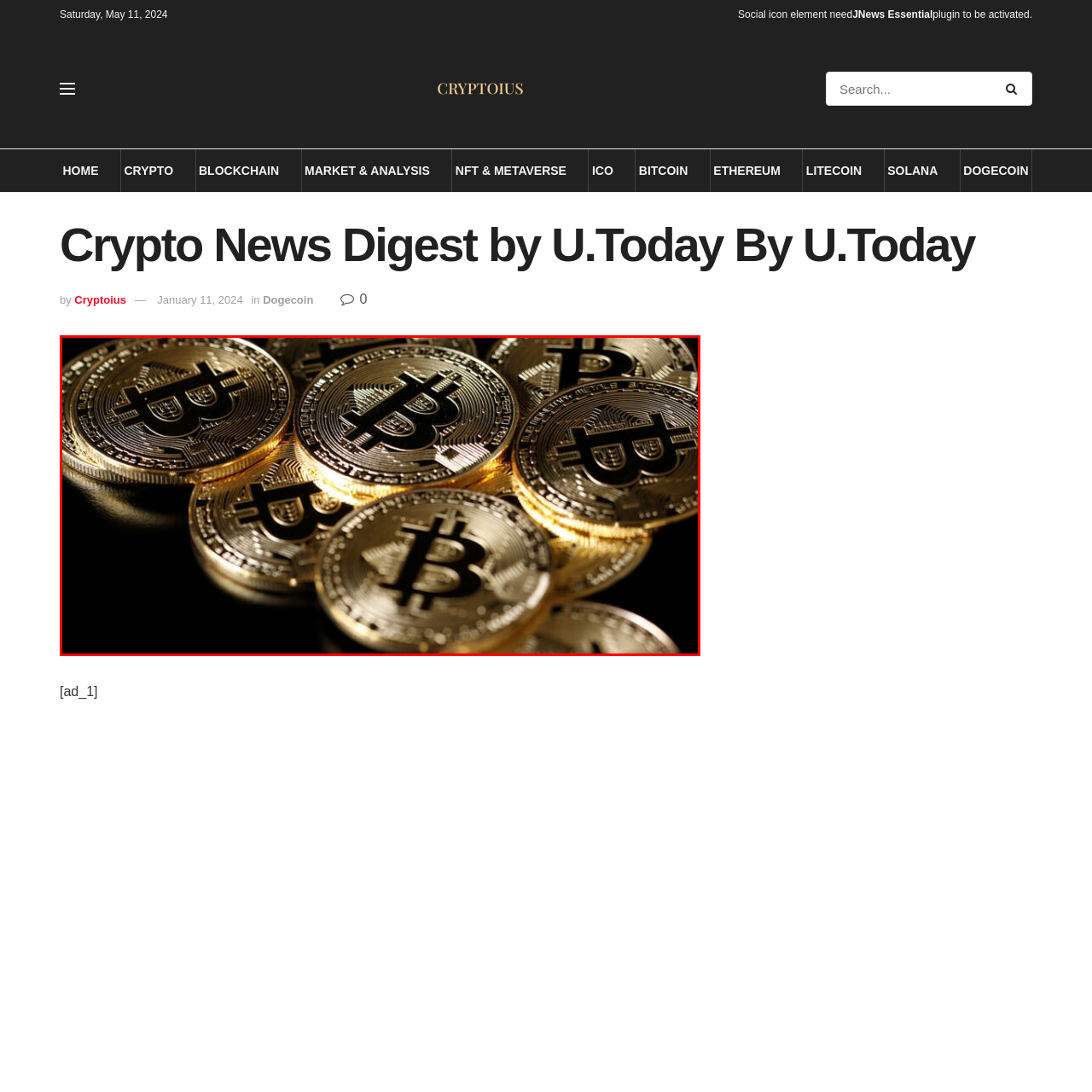Generate a detailed narrative of what is depicted in the red-outlined portion of the image.

The image features a close-up view of several gleaming Bitcoin coins, showcasing their metallic gold surface and intricate designs. Each coin prominently displays the iconic Bitcoin logo, a stylized letter "B" with two vertical lines, set against the textured background of the coin's surface. The coins are arranged in a casual, overlapping manner, creating a dynamic composition that emphasizes their shiny finishes and reflective qualities. This aesthetic evokes the allure and investment potential of cryptocurrency, highlighting Bitcoin's prominence in the digital currency landscape. The image is part of the "Crypto News Digest" by U.Today, capturing the essence of modern finance and digital currency trends.